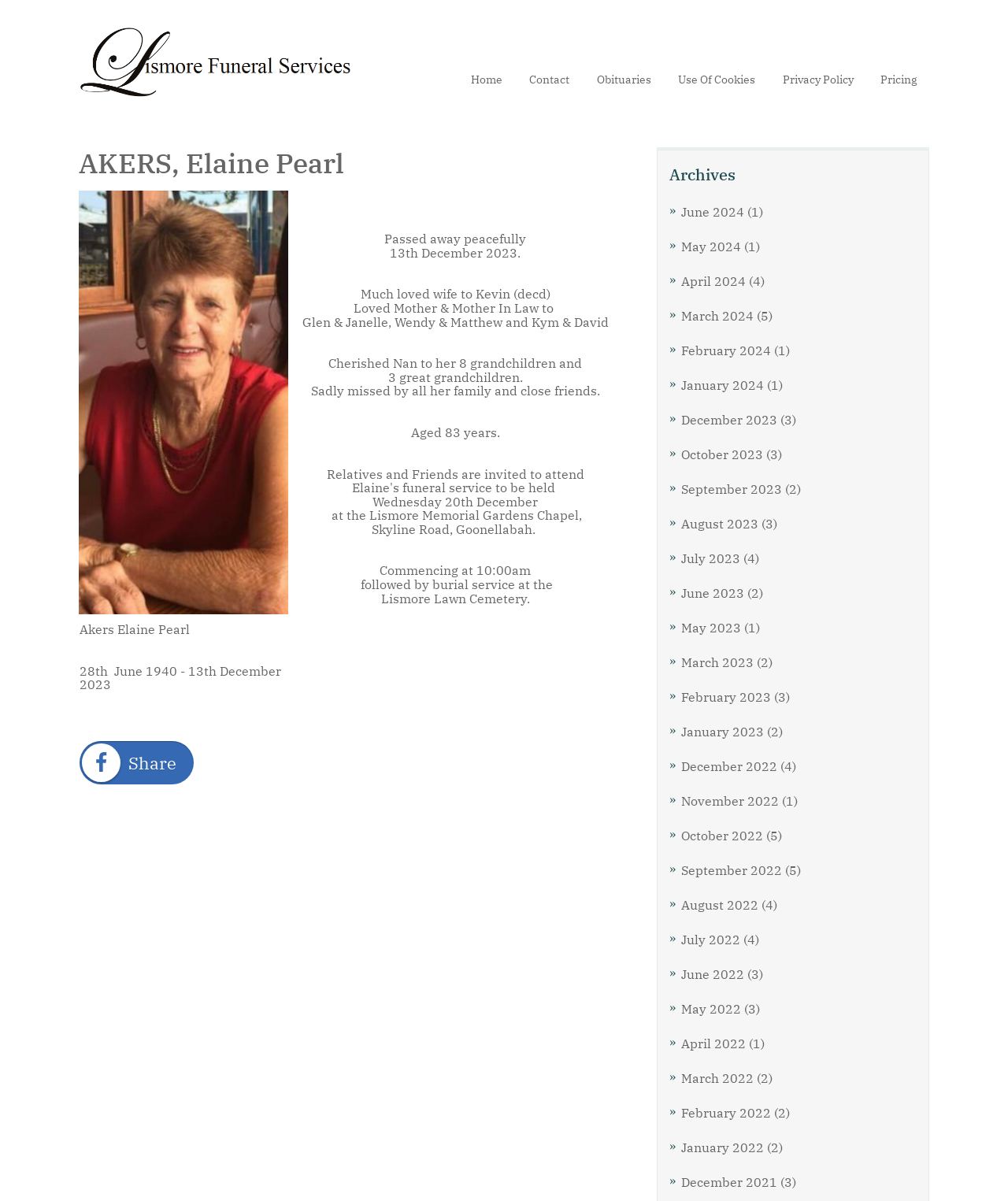Please determine the headline of the webpage and provide its content.

AKERS, Elaine Pearl